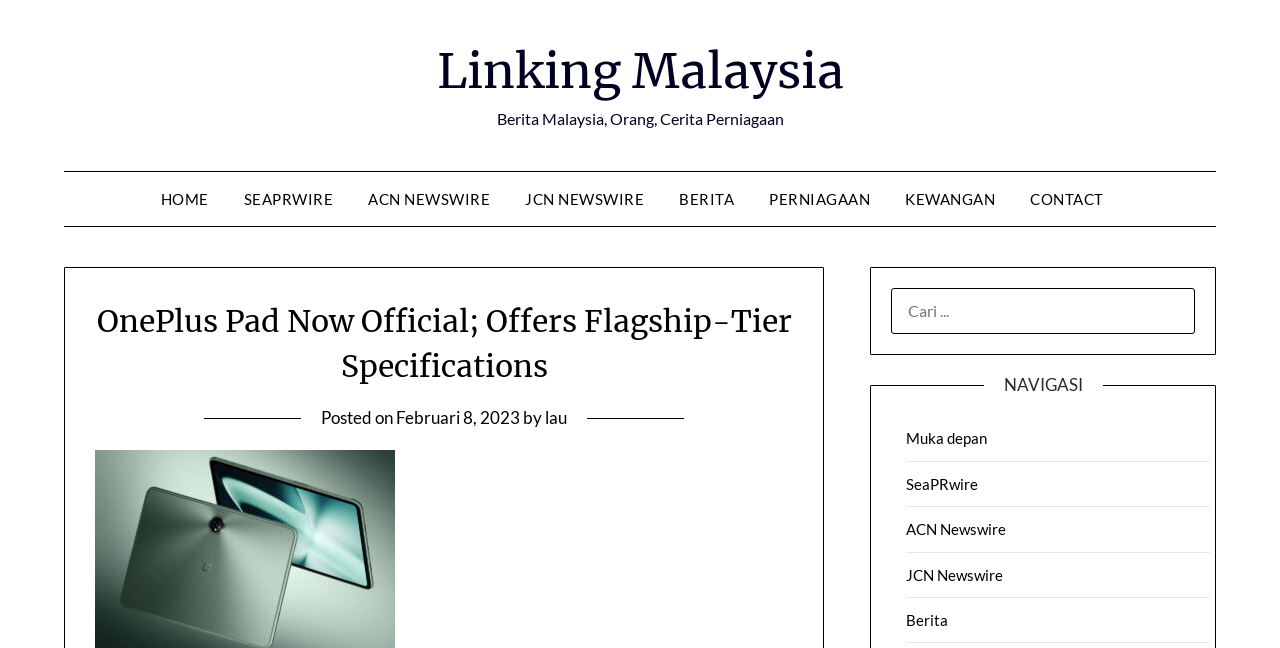Can you identify and provide the main heading of the webpage?

OnePlus Pad Now Official; Offers Flagship-Tier Specifications